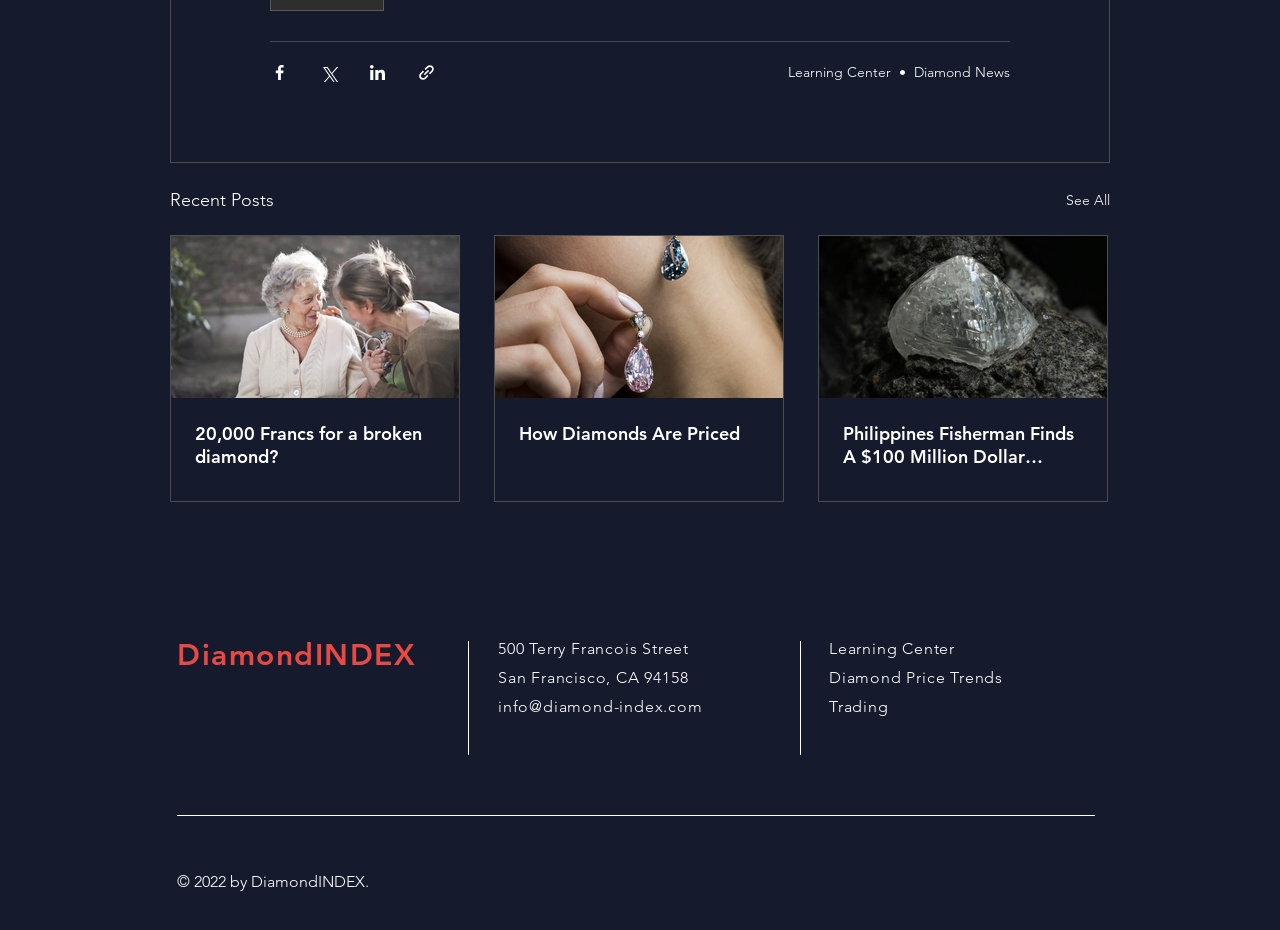How many social media links are available?
Please provide a comprehensive answer based on the visual information in the image.

I counted the number of social media links available in the Social Bar section at the bottom of the webpage, which includes Facebook, Twitter, and Instagram icons, and also the share buttons at the top of the webpage, which includes Facebook, Twitter, and LinkedIn.